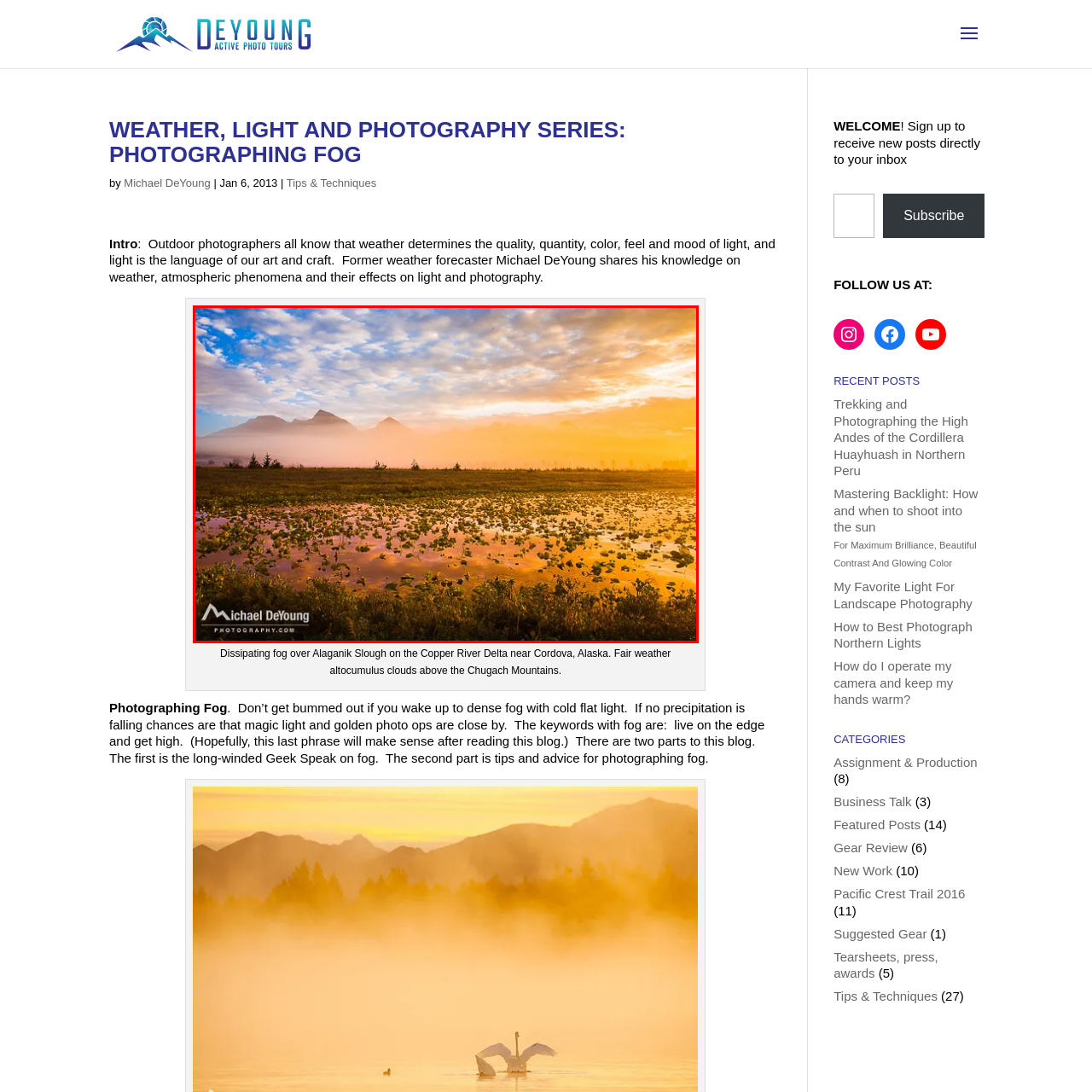Provide an elaborate description of the visual elements present in the image enclosed by the red boundary.

The image captures a breathtaking landscape showcasing a serene scene at dawn over Alaganik Slough, located on the Copper River Delta near Cordova, Alaska. In this stunning photograph, dissipating fog gently hovers over the water, creating a mystical atmosphere that is further enhanced by the soft, golden light of the early morning sun. Altocumulus clouds scattered across the sky reflect the warm hues of sunrise, contrasting beautifully with the cool tones of the mist.

In the foreground, lush vegetation and water lilies dot the calm surface of the slough, mirroring the vivid colors of the sky. The majestic Chugach Mountains rise in the background, partially veiled in fog, adding depth and a sense of grandeur to the composition. This image is a perfect representation of the interplay between light and weather, illustrating the unique beauty of nature captured by photographer Michael DeYoung.